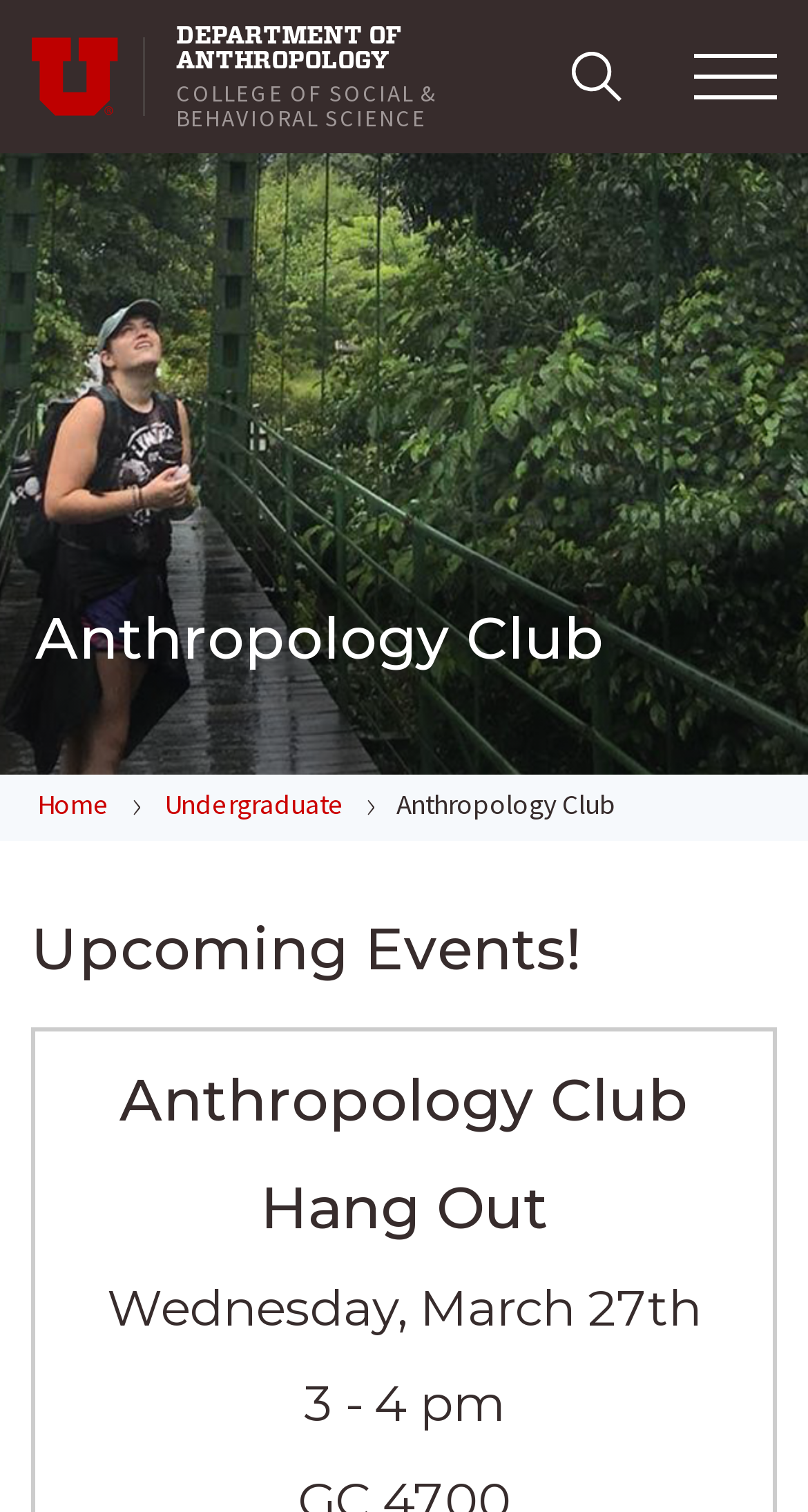Locate the bounding box of the UI element defined by this description: "The University of Utah". The coordinates should be given as four float numbers between 0 and 1, formatted as [left, top, right, bottom].

[0.038, 0.025, 0.179, 0.077]